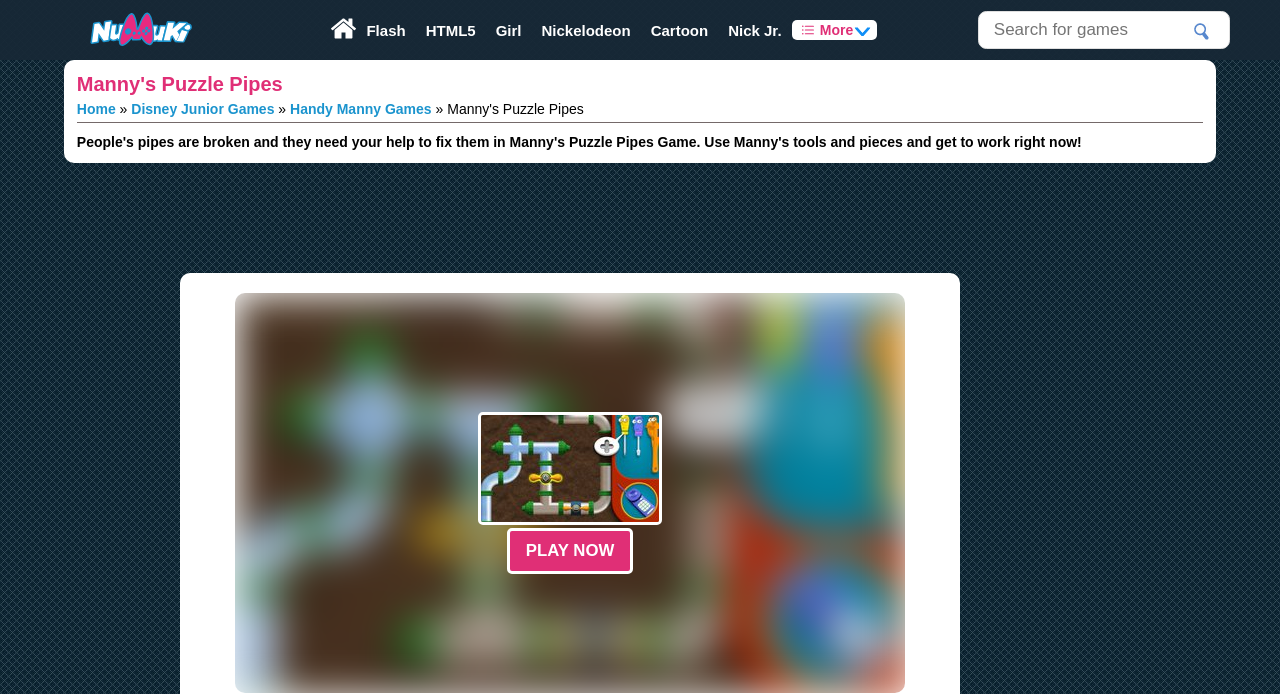Please provide a detailed answer to the question below by examining the image:
What type of games are available on this website?

Based on the link 'Play Fun Browser Games' and the presence of 'Flash' and 'HTML5' links, it can be inferred that this website offers browser games.